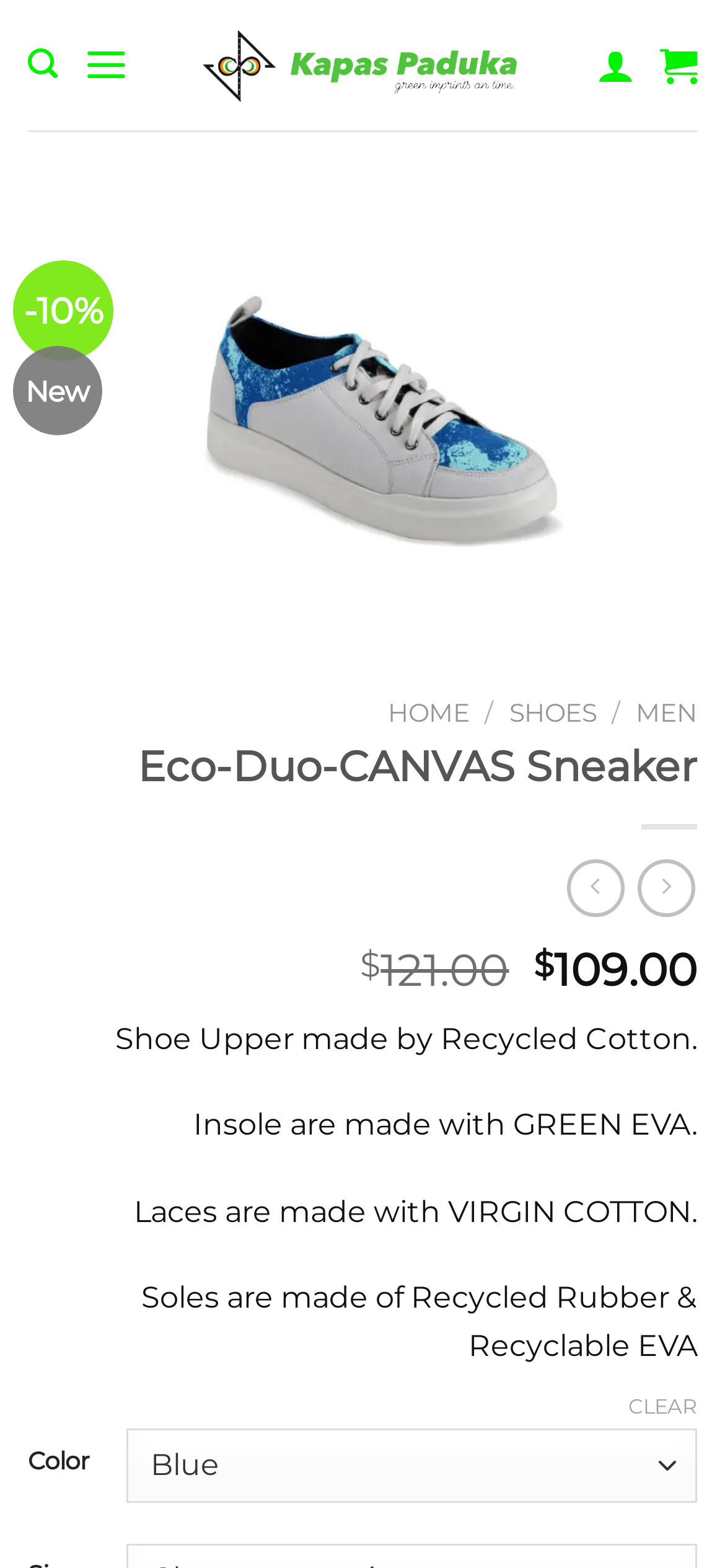Find the coordinates for the bounding box of the element with this description: "alt="Eco-Duo-Canvas Sneaker By KAAPAS PADUKA"".

[0.038, 0.26, 0.962, 0.282]